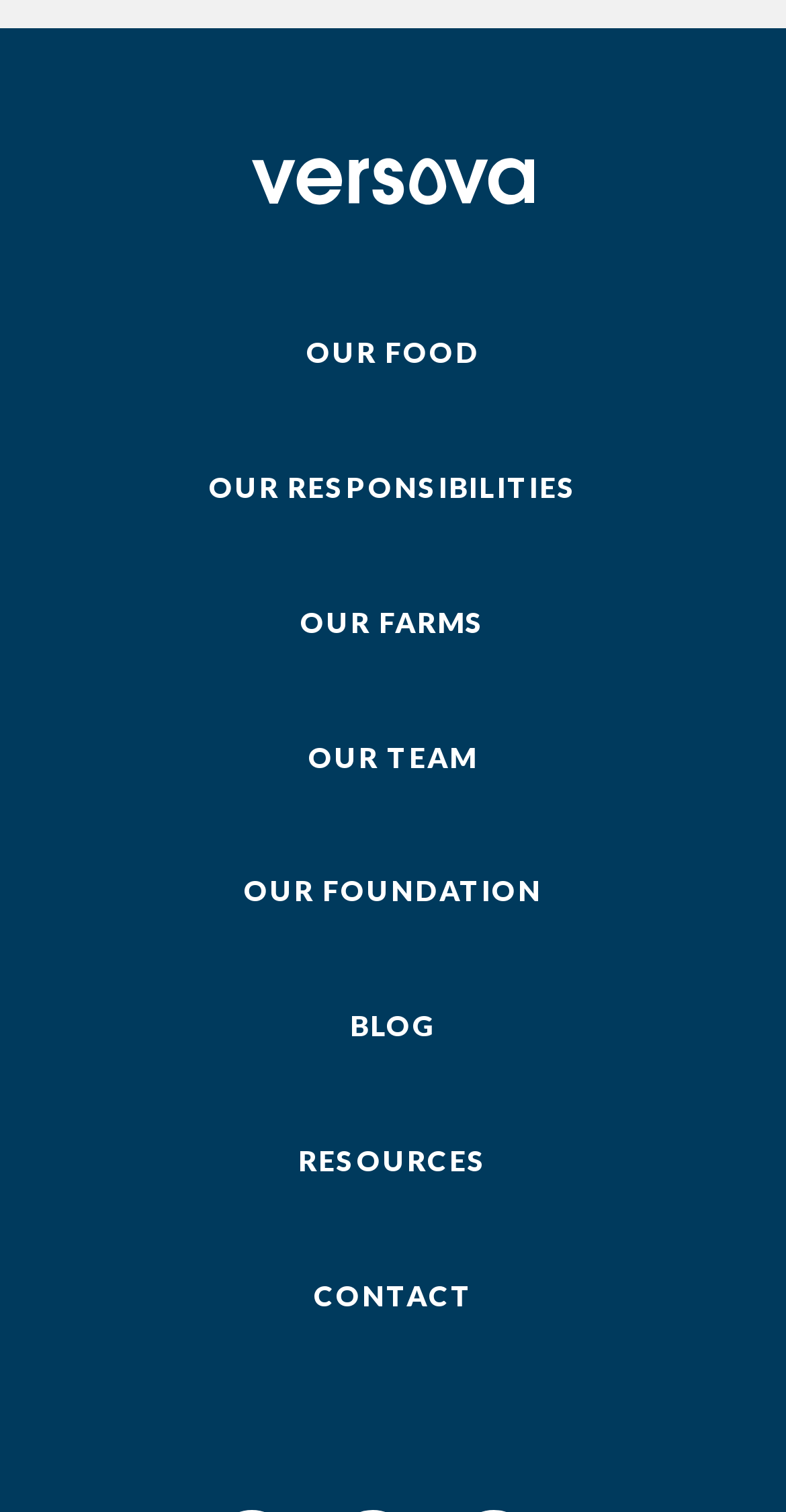Answer the question with a brief word or phrase:
What is the last link on the page?

CONTACT